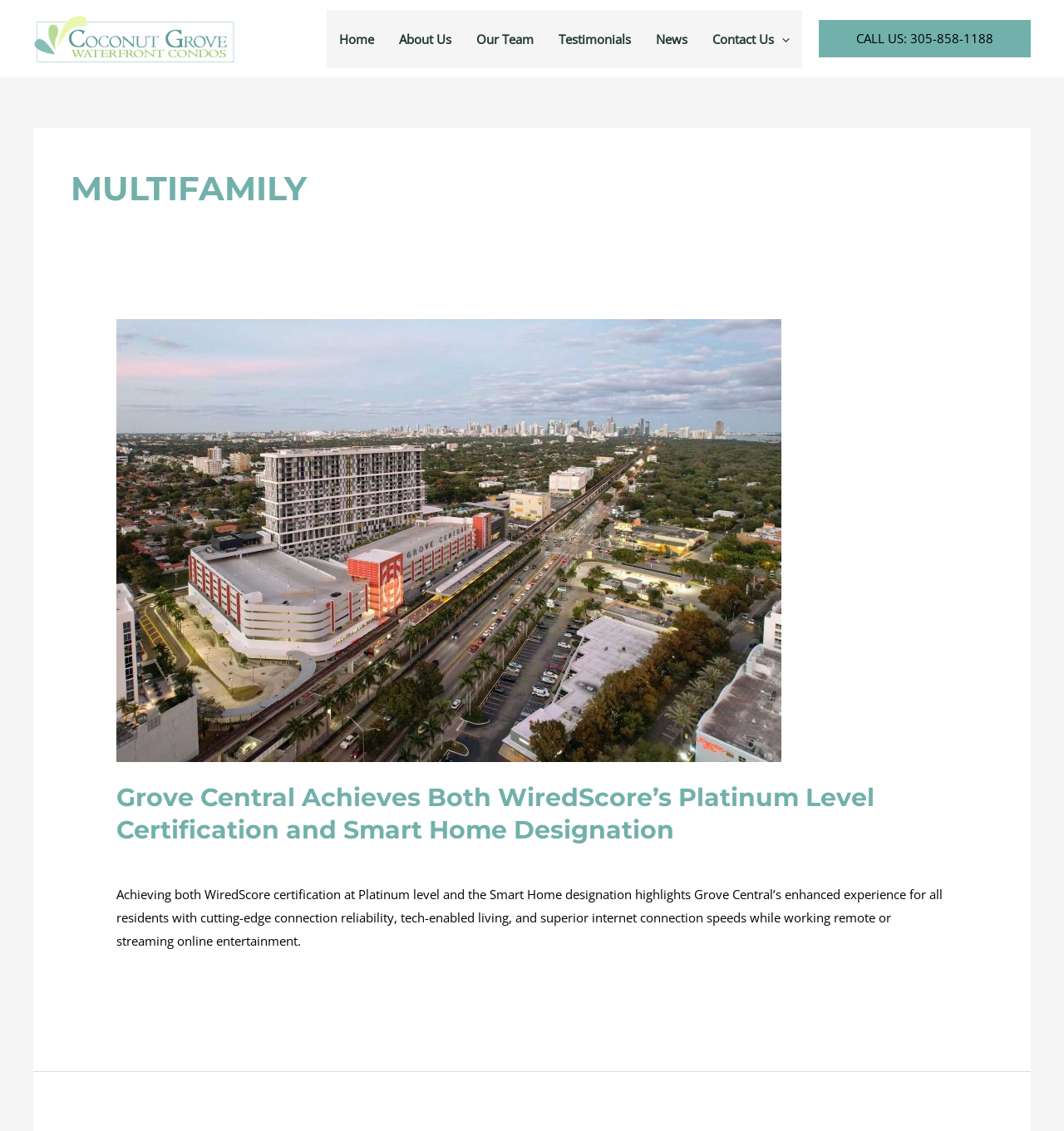Use the information in the screenshot to answer the question comprehensively: What is the phone number to call?

The phone number to call is located at the top right corner of the webpage, below the navigation menu, and is written as 'CALL US: 305-858-1188'.